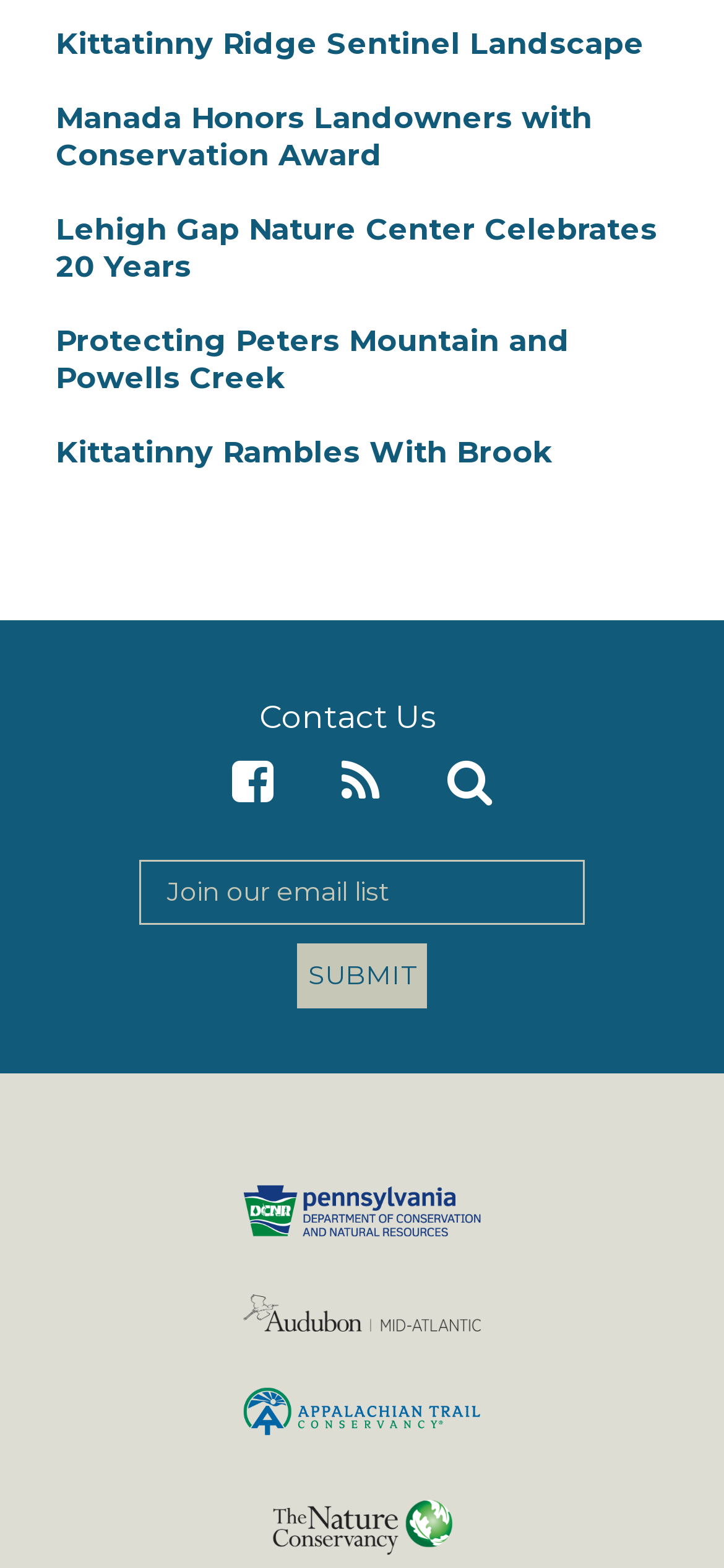Locate the bounding box coordinates of the element that needs to be clicked to carry out the instruction: "Contact Us". The coordinates should be given as four float numbers ranging from 0 to 1, i.e., [left, top, right, bottom].

[0.358, 0.445, 0.604, 0.469]